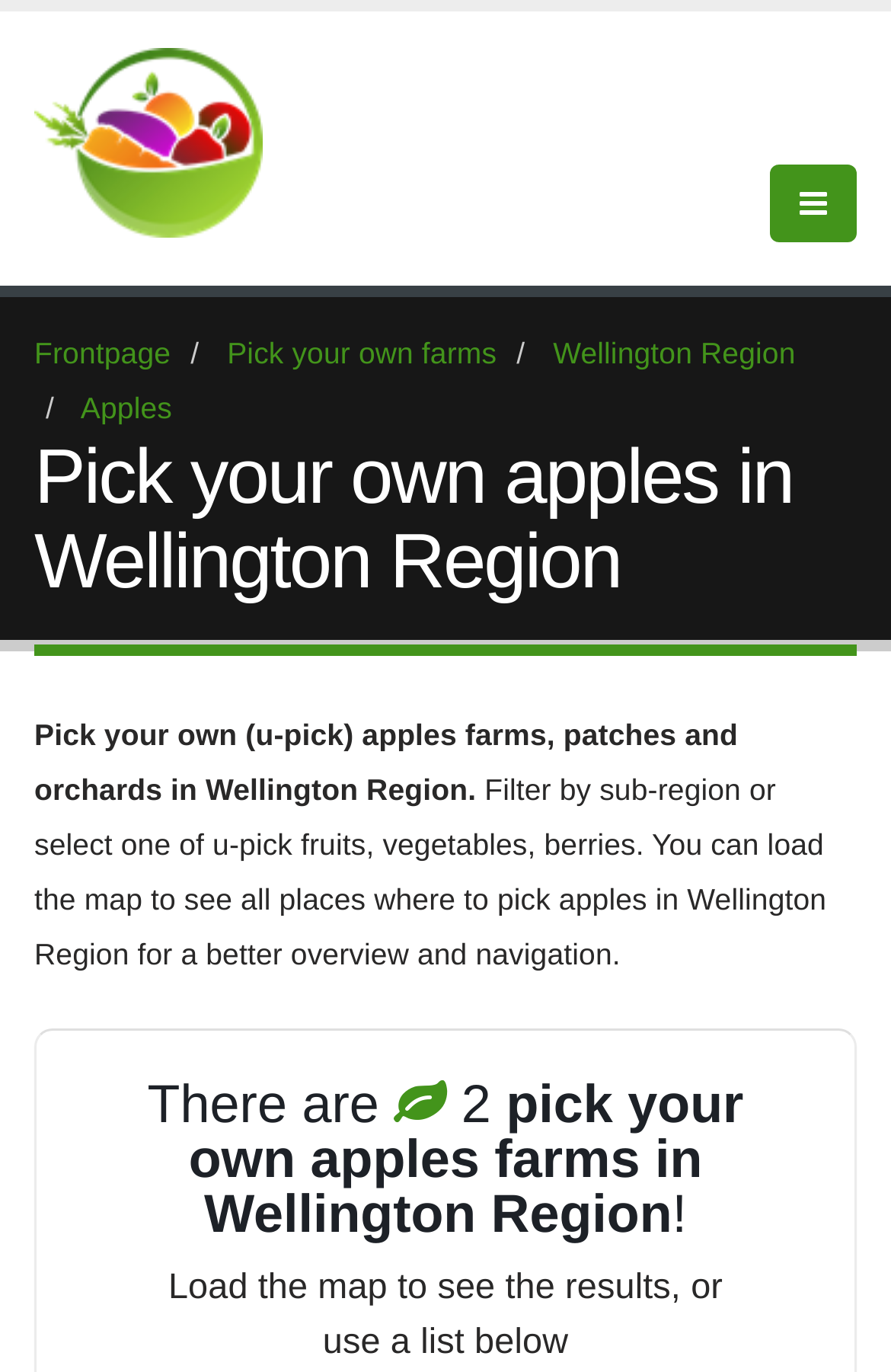What type of fruits can be filtered by?
Answer the question using a single word or phrase, according to the image.

U-pick fruits, vegetables, berries